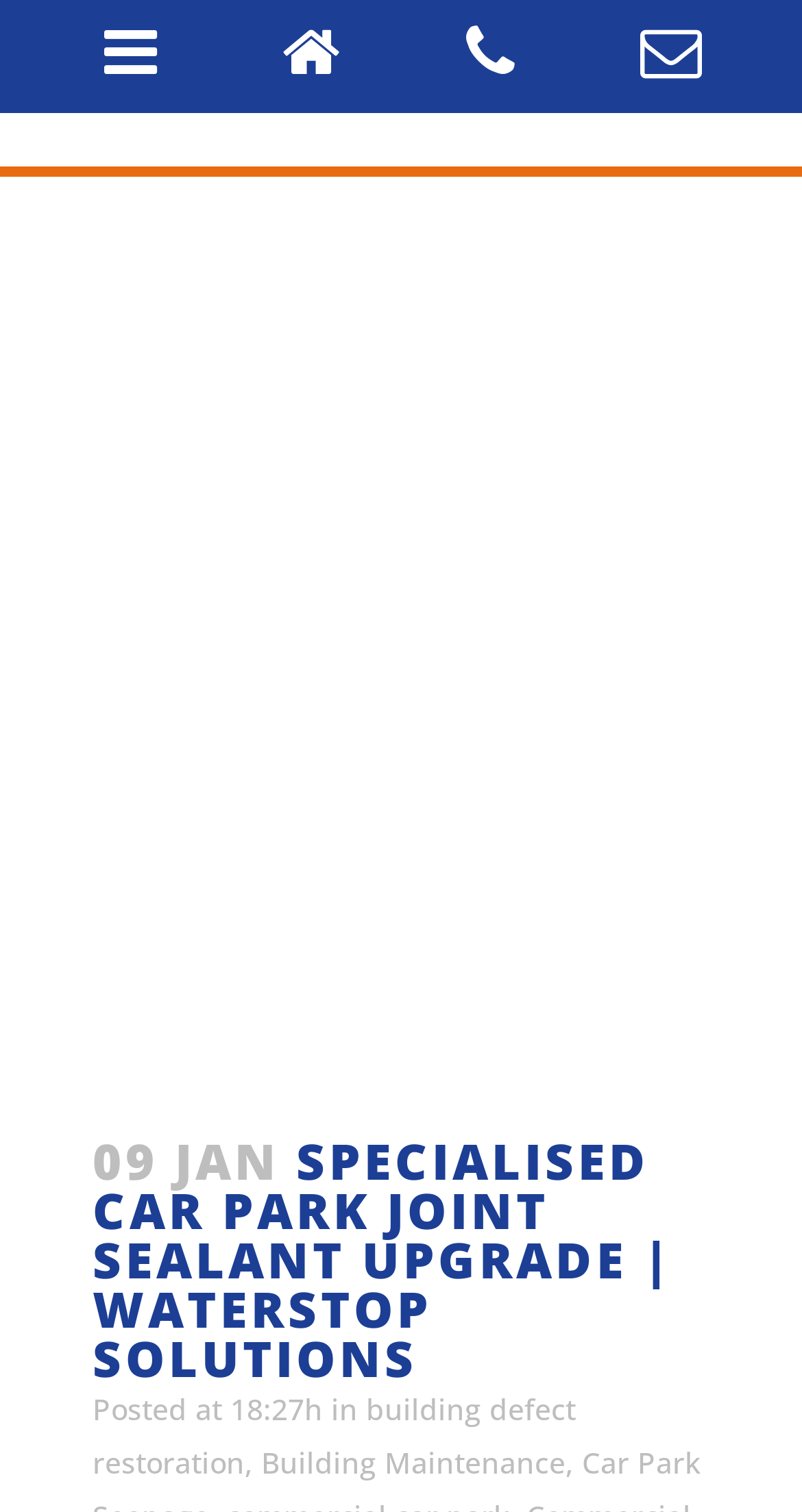Please provide the bounding box coordinates for the UI element as described: "building defect restoration". The coordinates must be four floats between 0 and 1, represented as [left, top, right, bottom].

[0.115, 0.919, 0.718, 0.98]